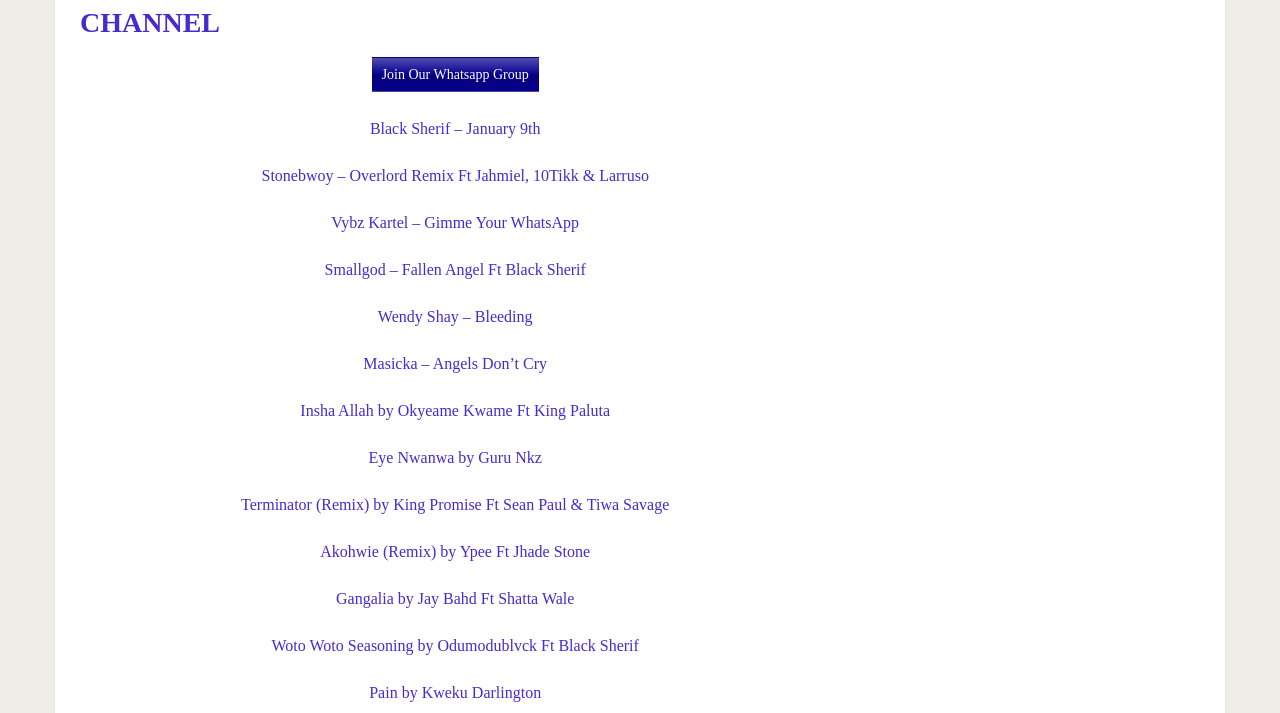Could you find the bounding box coordinates of the clickable area to complete this instruction: "like this post"?

None